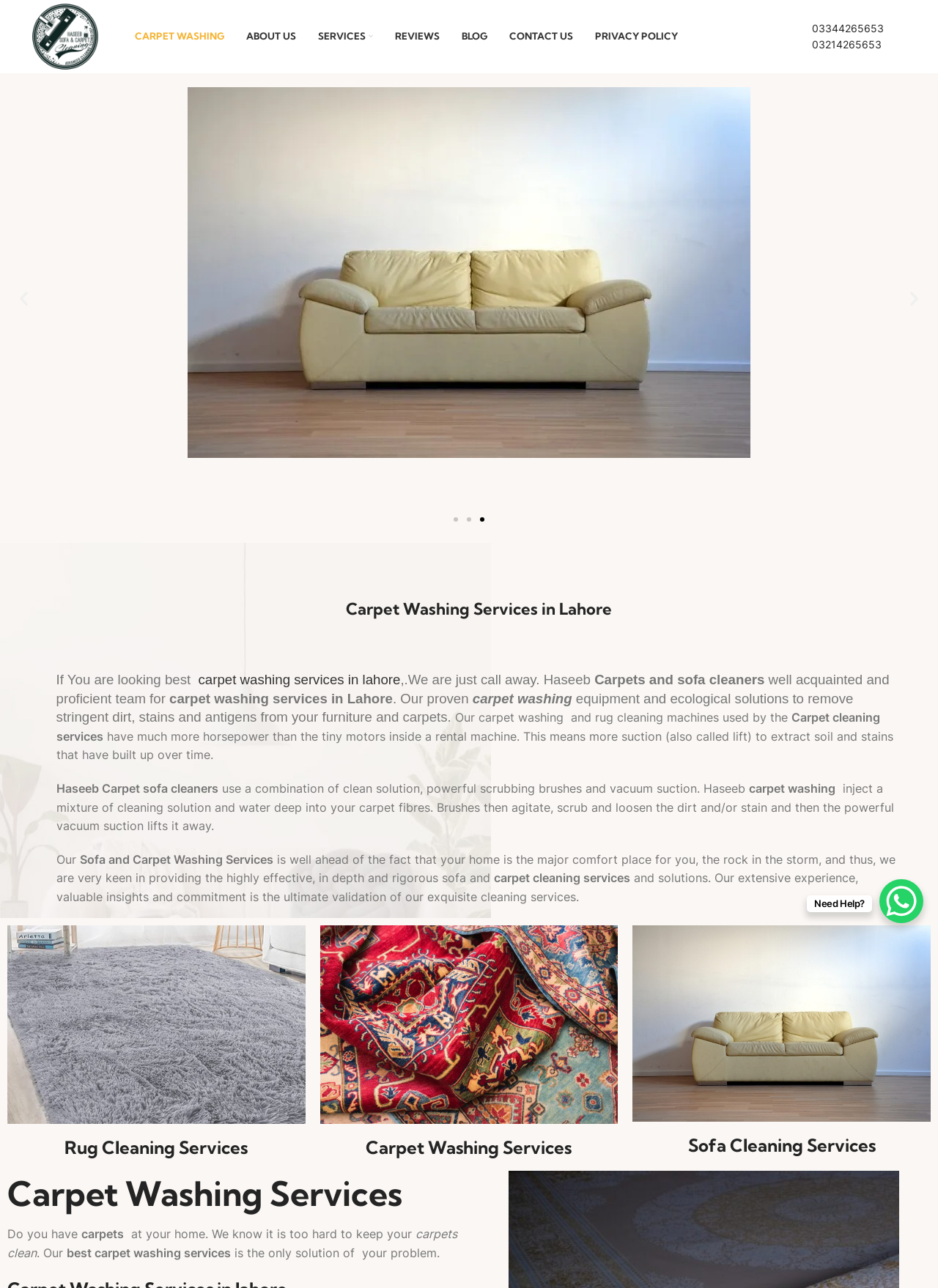What is the focus of Haseeb Carpet sofa cleaners' services?
Please provide a single word or phrase answer based on the image.

Home comfort